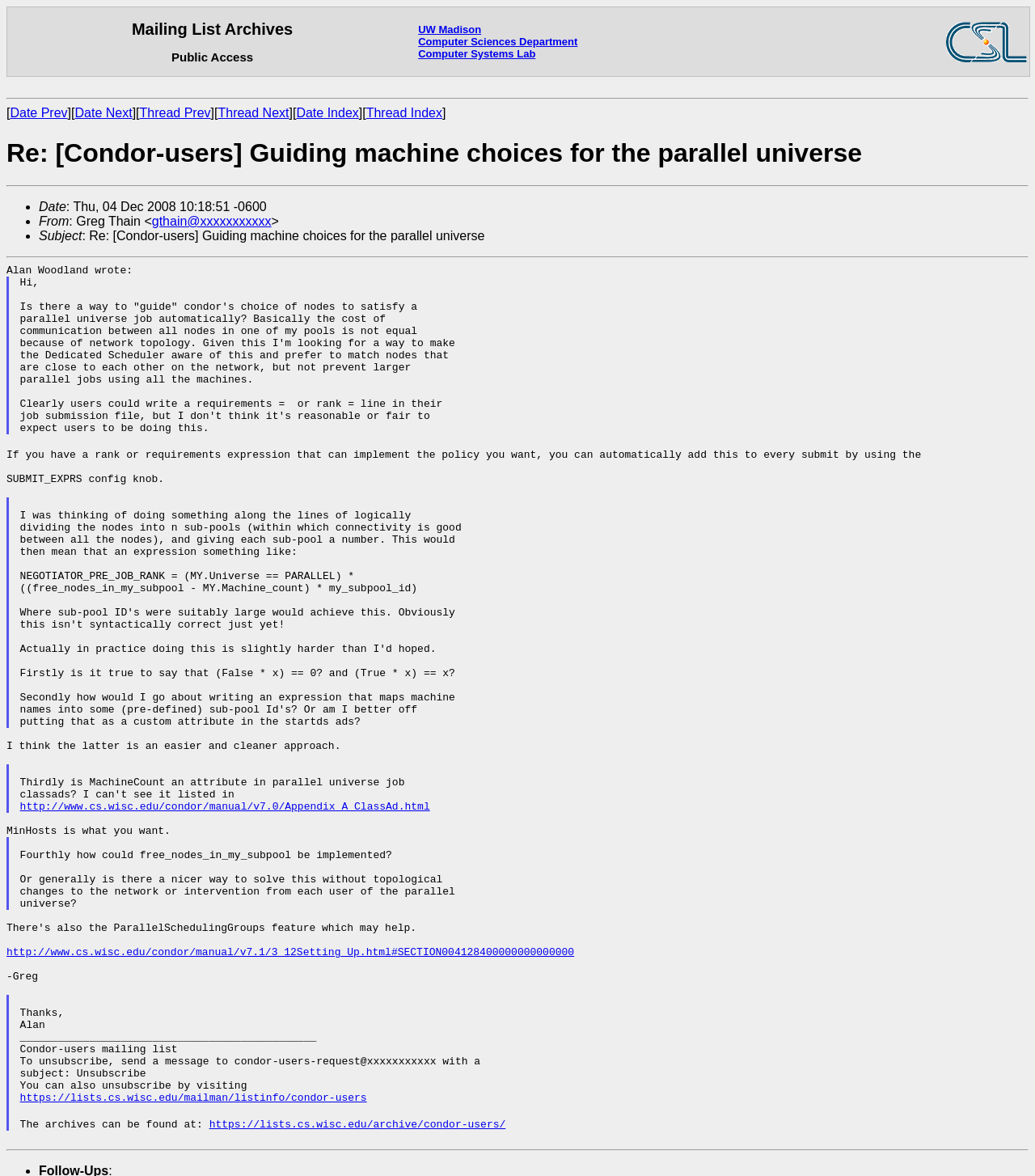What is the purpose of the SUBMIT_EXPRS config knob?
Carefully analyze the image and provide a thorough answer to the question.

The purpose of the SUBMIT_EXPRS config knob can be found in the middle of the webpage, where it says 'If you have a rank or requirements expression that can implement the policy you want, you can automatically add this to every submit by using the SUBMIT_EXPRS config knob'.